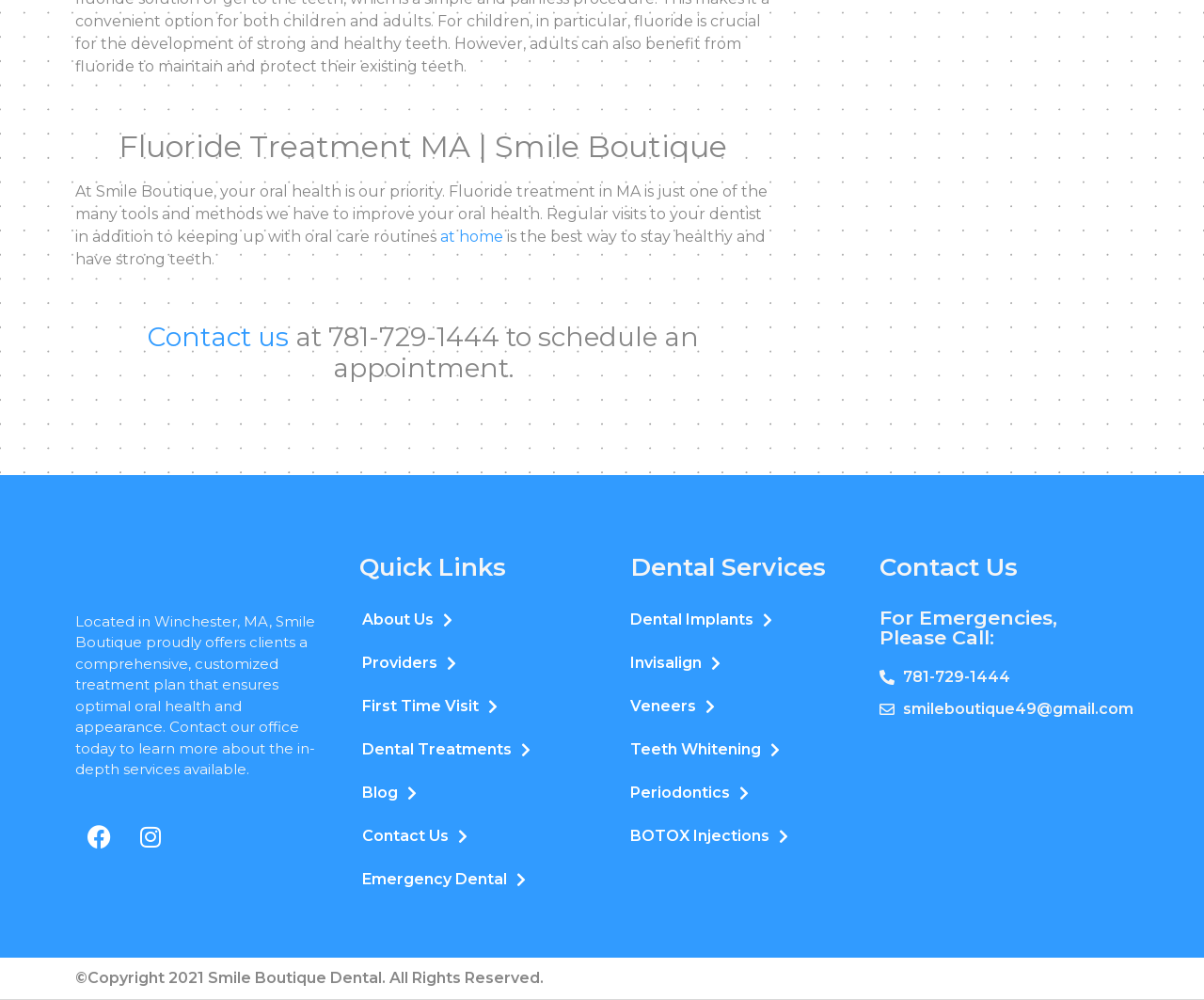From the details in the image, provide a thorough response to the question: What social media platforms does the clinic have?

The social media platforms of the clinic can be found at the bottom of the webpage, where there are links to Facebook and Instagram, represented by their respective icons.